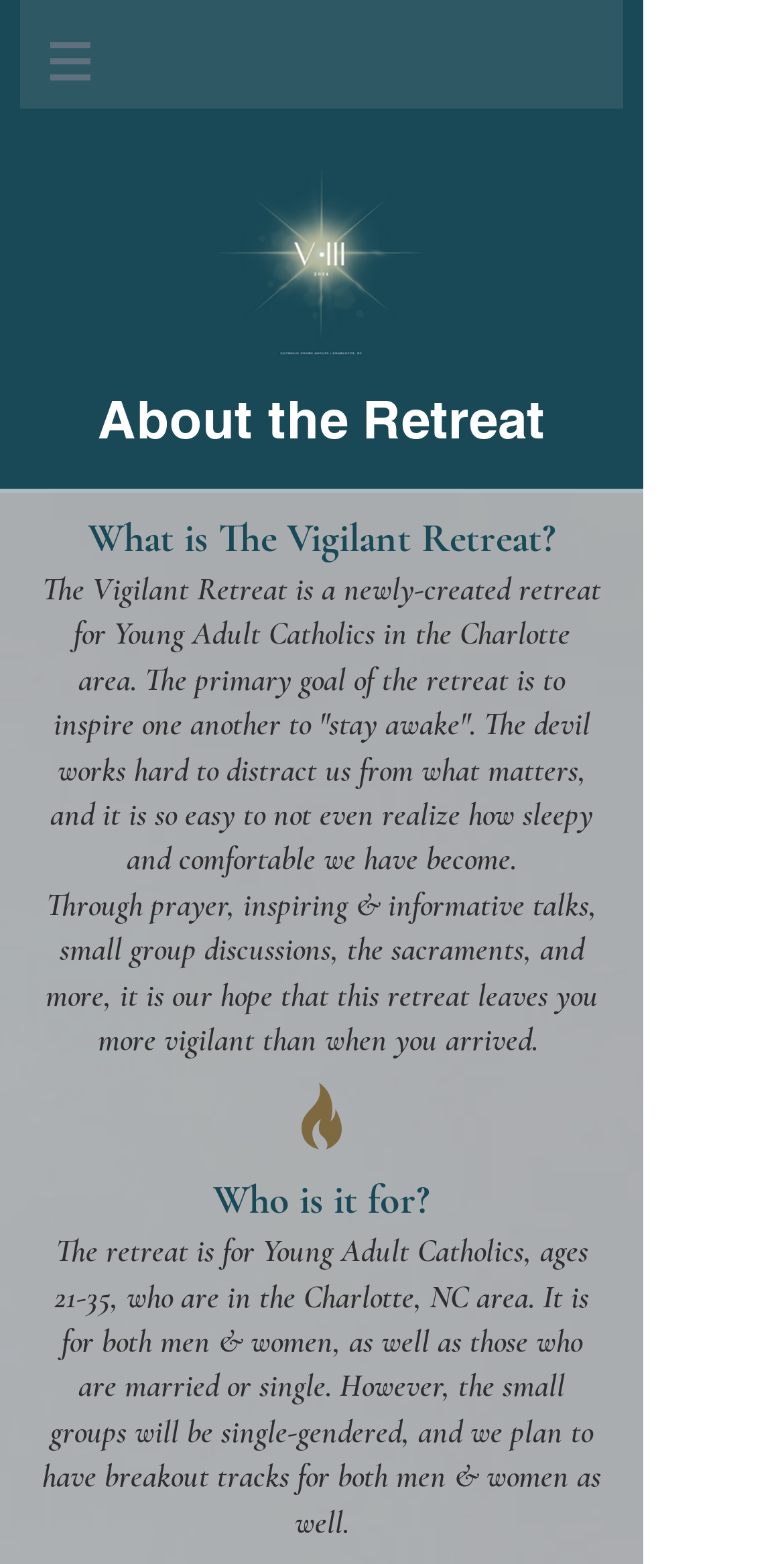Using the information in the image, could you please answer the following question in detail:
What is the age range for the retreat?

The age range for the retreat is mentioned in the text 'The retreat is for Young Adult Catholics, ages 21-35, who are in the Charlotte, NC area.'